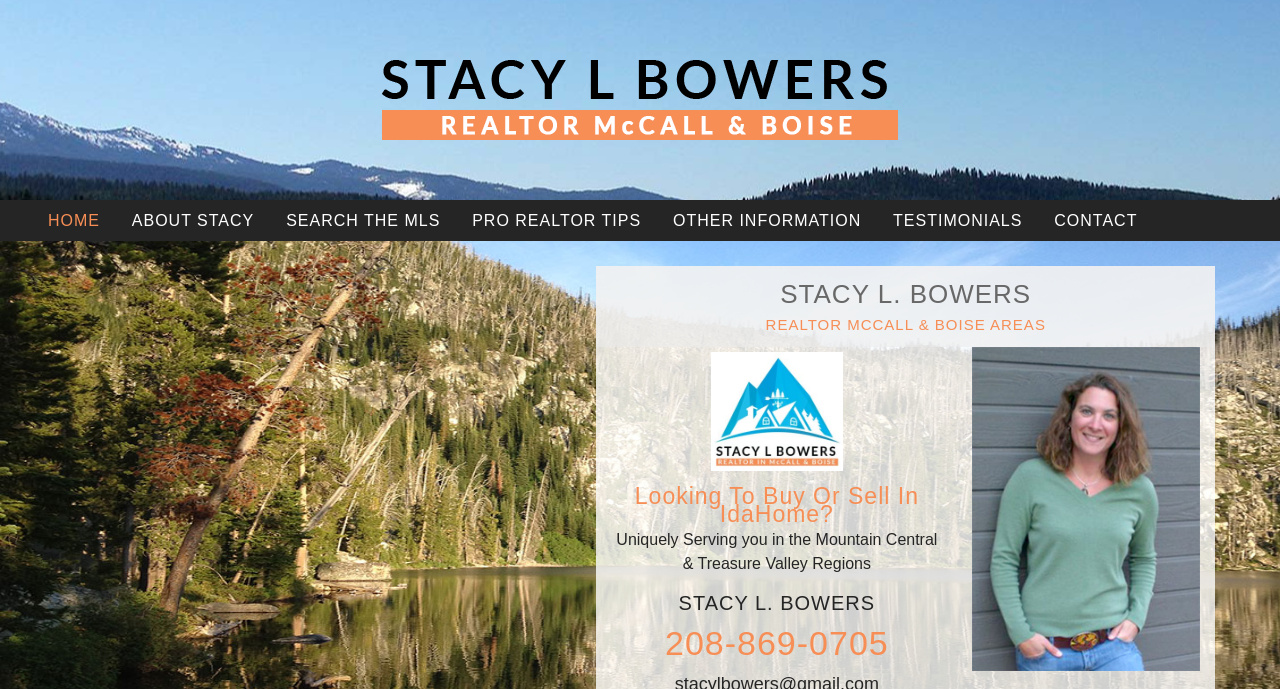Identify the bounding box coordinates for the element you need to click to achieve the following task: "Click the 'CONTACT' link". Provide the bounding box coordinates as four float numbers between 0 and 1, in the form [left, top, right, bottom].

[0.813, 0.303, 0.899, 0.338]